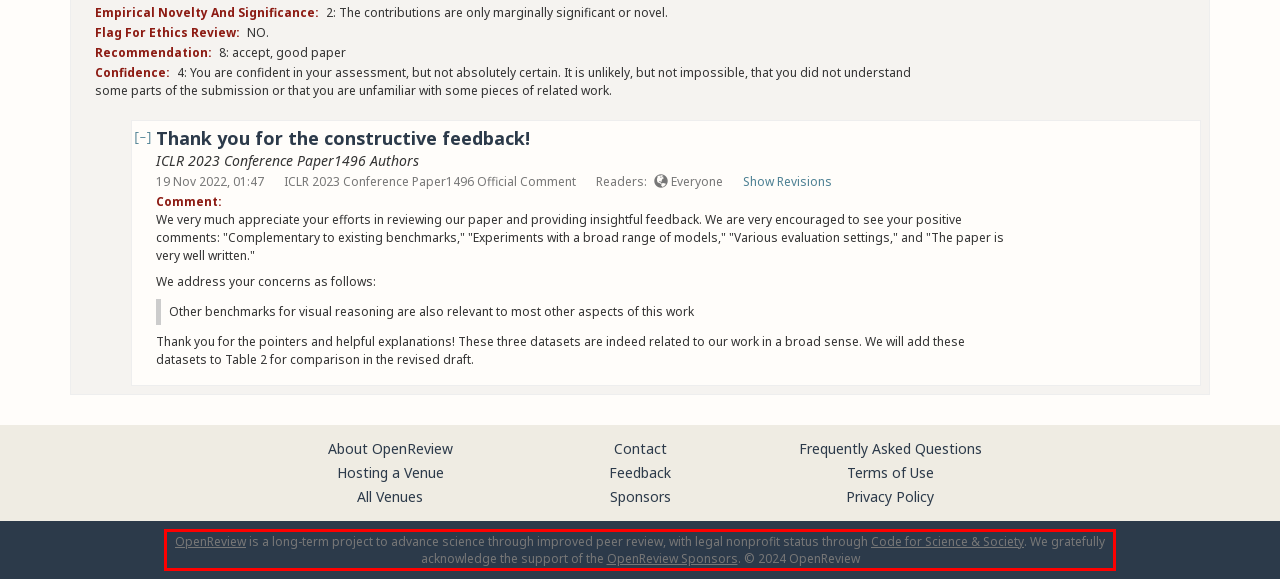Given a screenshot of a webpage, identify the red bounding box and perform OCR to recognize the text within that box.

OpenReview is a long-term project to advance science through improved peer review, with legal nonprofit status through Code for Science & Society. We gratefully acknowledge the support of the OpenReview Sponsors. © 2024 OpenReview